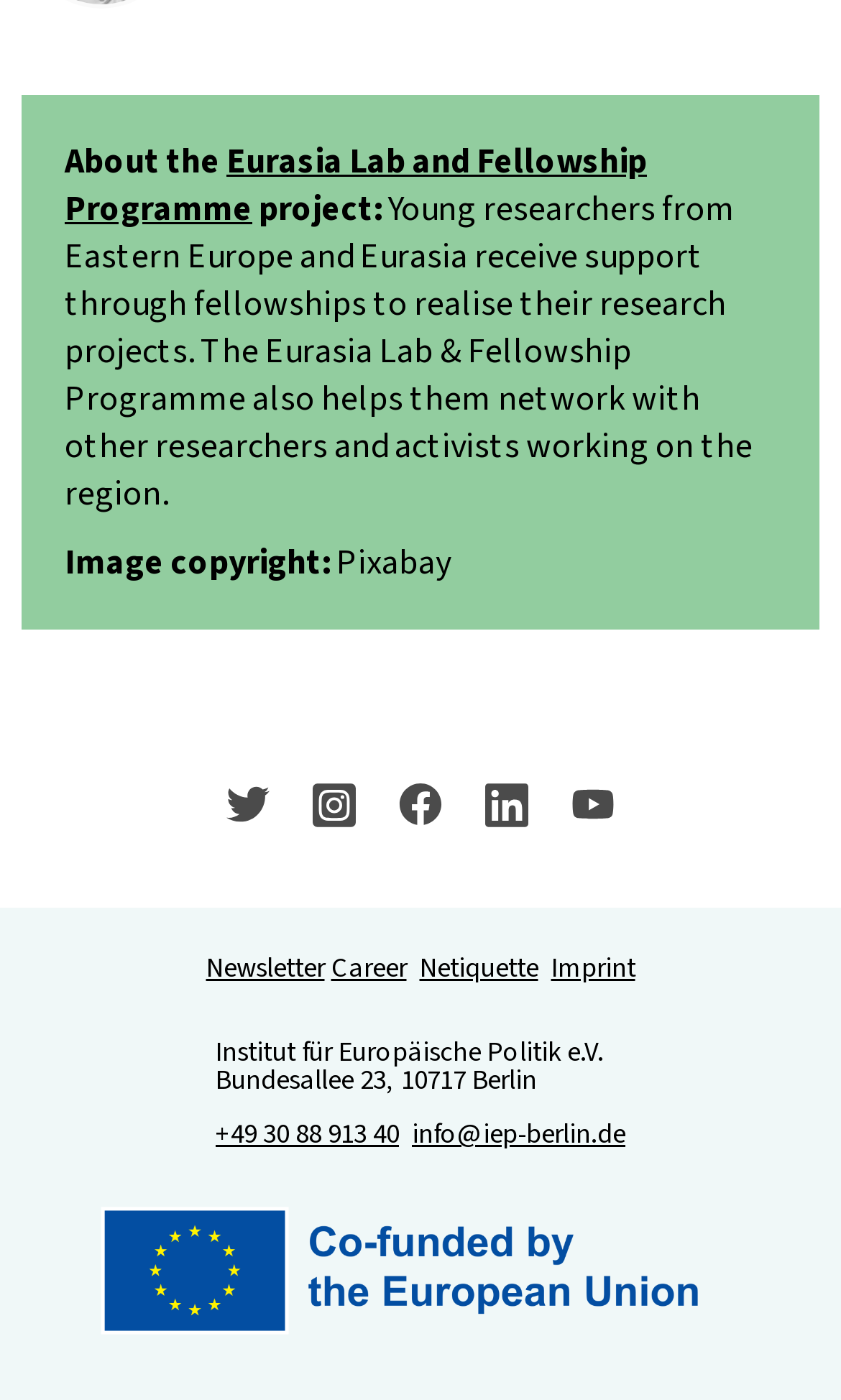From the webpage screenshot, predict the bounding box coordinates (top-left x, top-left y, bottom-right x, bottom-right y) for the UI element described here: +49 30 88 913 40

[0.256, 0.796, 0.474, 0.824]